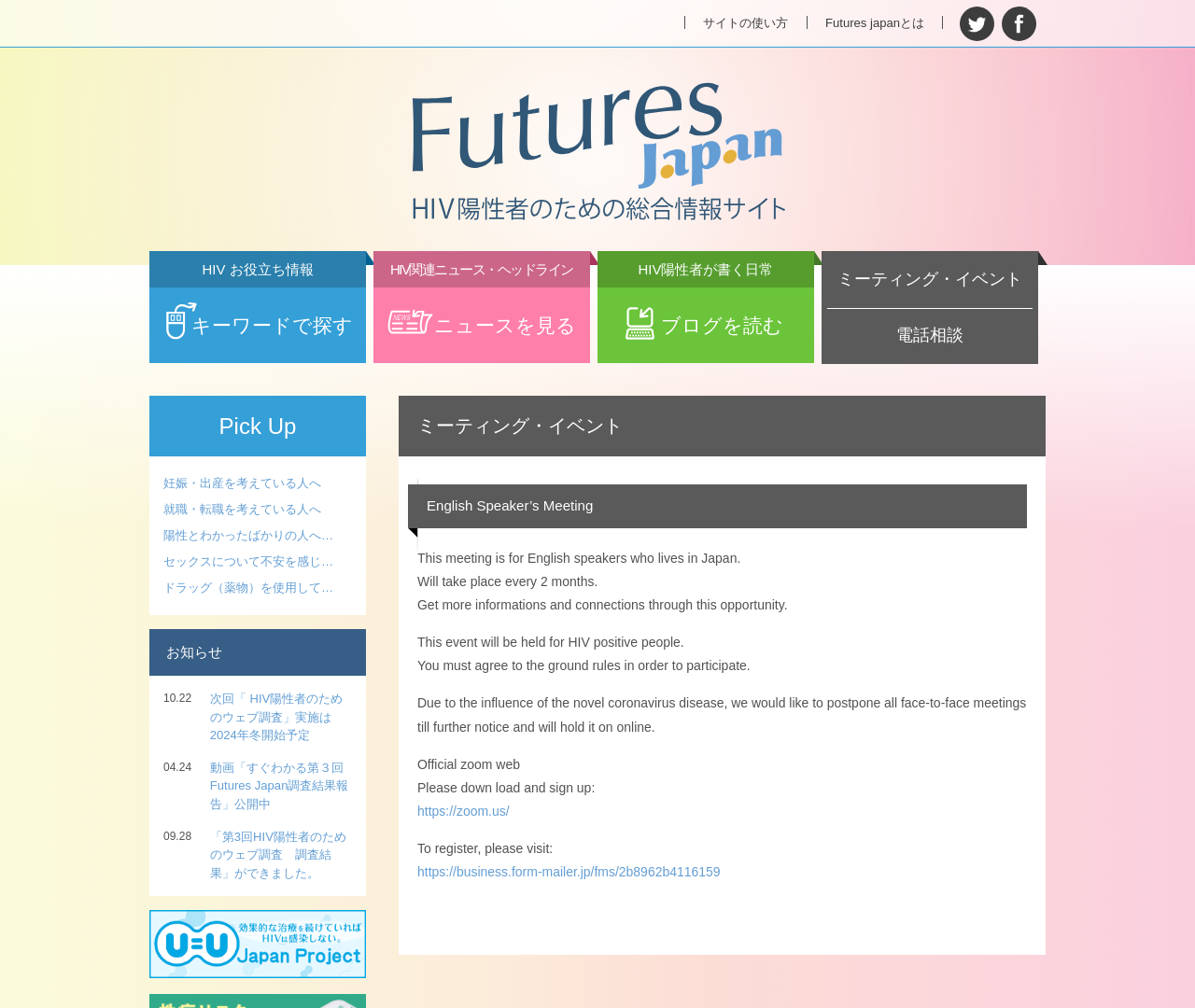How often does the English Speaker’s Meeting take place?
Answer the question with a single word or phrase, referring to the image.

Every 2 months